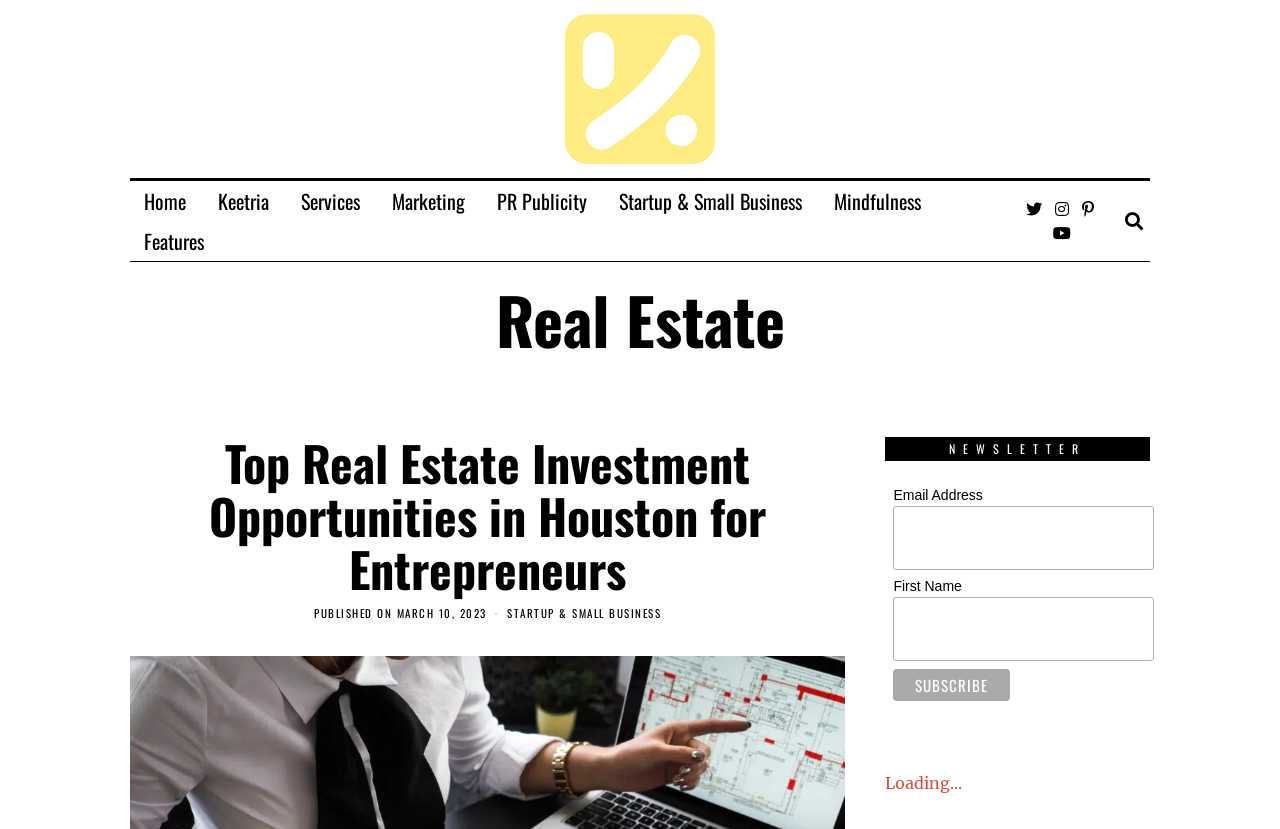Detail the features and information presented on the webpage.

The webpage is a blog or news site focused on real estate, entrepreneurship, inspiration, and mindfulness for creative individuals. At the top left, there is a logo with the text "kee new logo" and a navigation menu with links to "Home", "Keetria", "Services", "Marketing", "PR Publicity", "Startup & Small Business", "Mindfulness", and "Features". 

Below the navigation menu, there is a heading that reads "Real Estate". Under this heading, there is a subheading that reads "Top Real Estate Investment Opportunities in Houston for Entrepreneurs" with a link to the article. The article's publication date, "MARCH 10, 2023", is displayed below the subheading, along with a link to the "STARTUP & SMALL BUSINESS" category.

To the right of the article, there is a section labeled "NEWSLETTER" where users can enter their email address and first name to subscribe to the newsletter. A "Subscribe" button is located below the input fields.

At the top right, there are three social media links represented by icons. At the bottom of the page, there is a "Loading..." link, which may be a pagination or loading indicator.